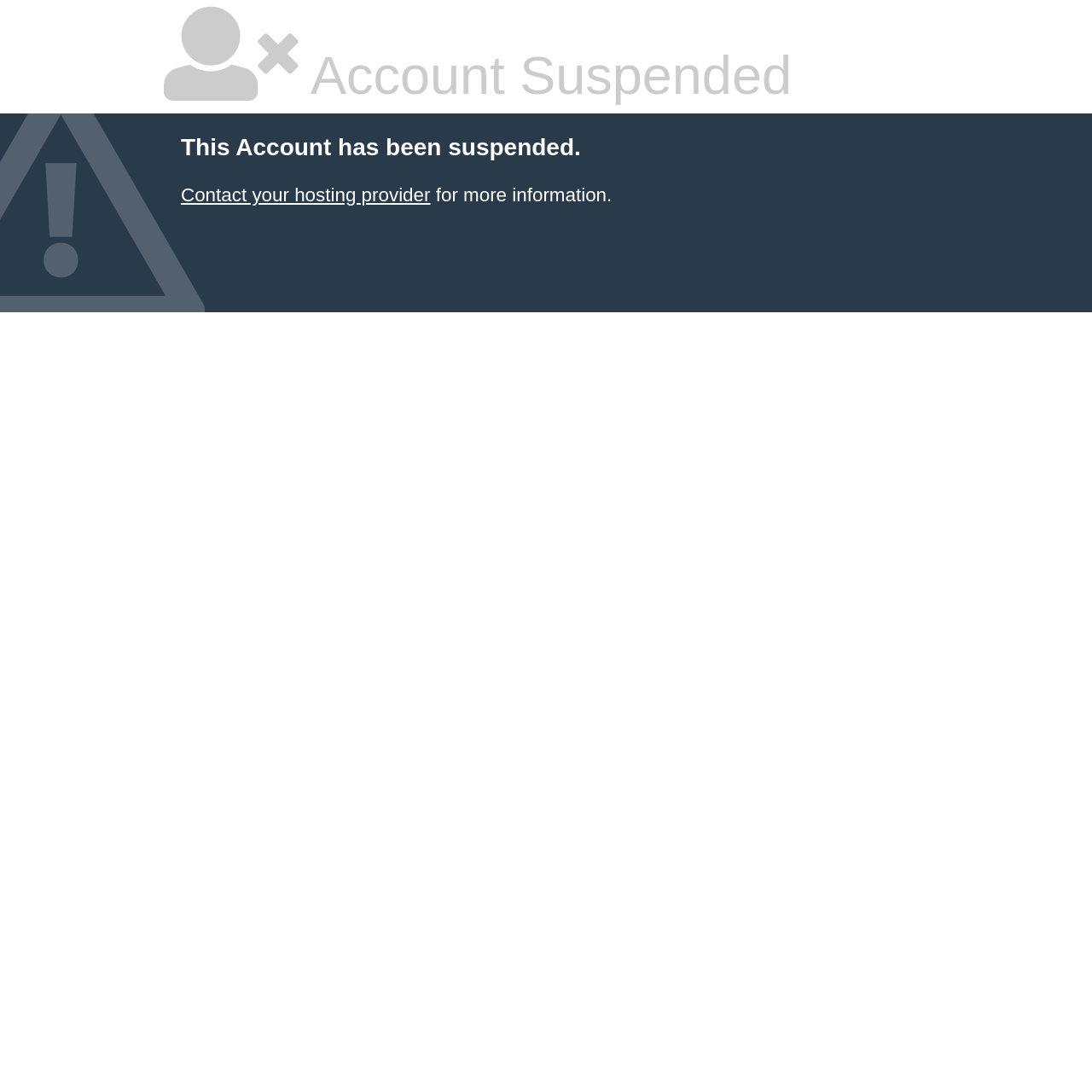Using floating point numbers between 0 and 1, provide the bounding box coordinates in the format (top-left x, top-left y, bottom-right x, bottom-right y). Locate the UI element described here: Contact your hosting provider

[0.166, 0.169, 0.394, 0.188]